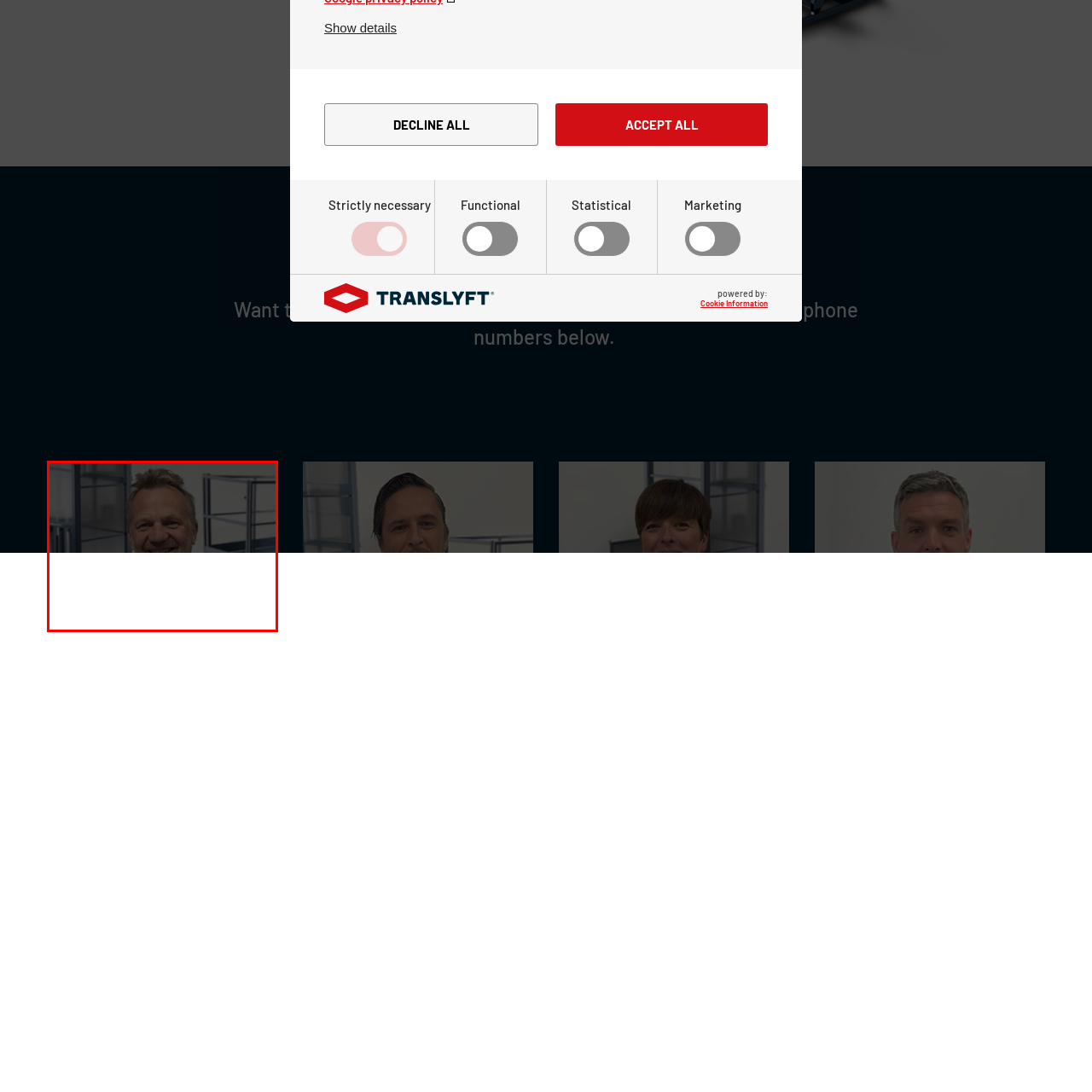View the segment outlined in white, What is the color of the walls in the background? 
Answer using one word or phrase.

Light-colored